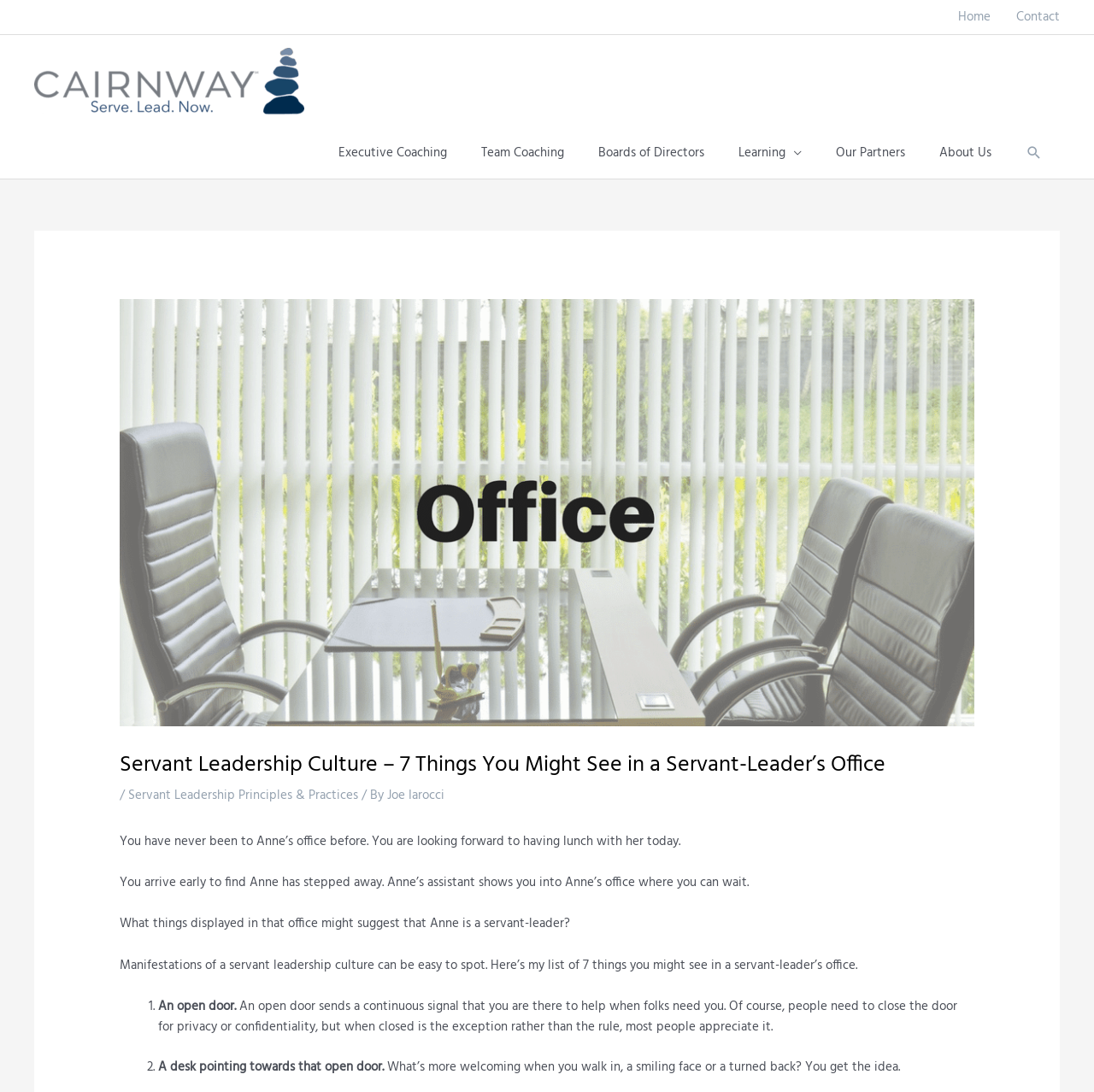Generate the text content of the main heading of the webpage.

Servant Leadership Culture – 7 Things You Might See in a Servant-Leader’s Office